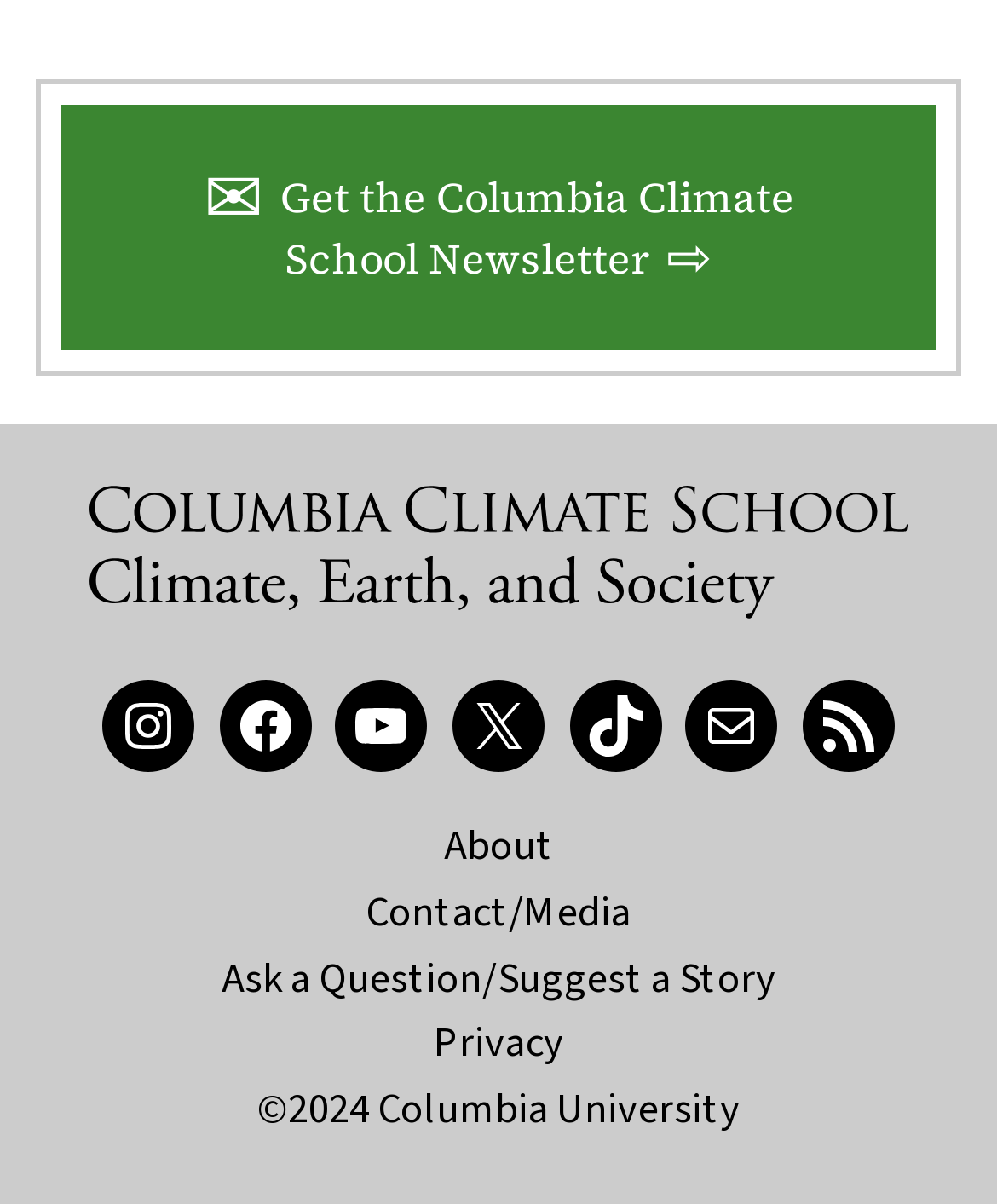Find the coordinates for the bounding box of the element with this description: "Ask a Question/Suggest a Story".

[0.222, 0.787, 0.778, 0.835]